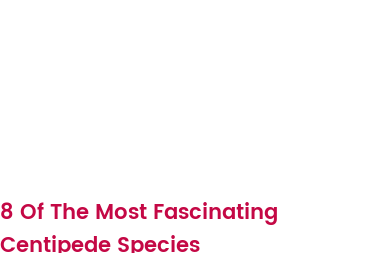Based on the image, please elaborate on the answer to the following question:
What is the focus of the layout?

The overall layout of the webpage suggests a focus on both informative content and aesthetic appeal, aimed at educating readers about these fascinating creatures, which implies that the layout is designed to be both informative and visually appealing.